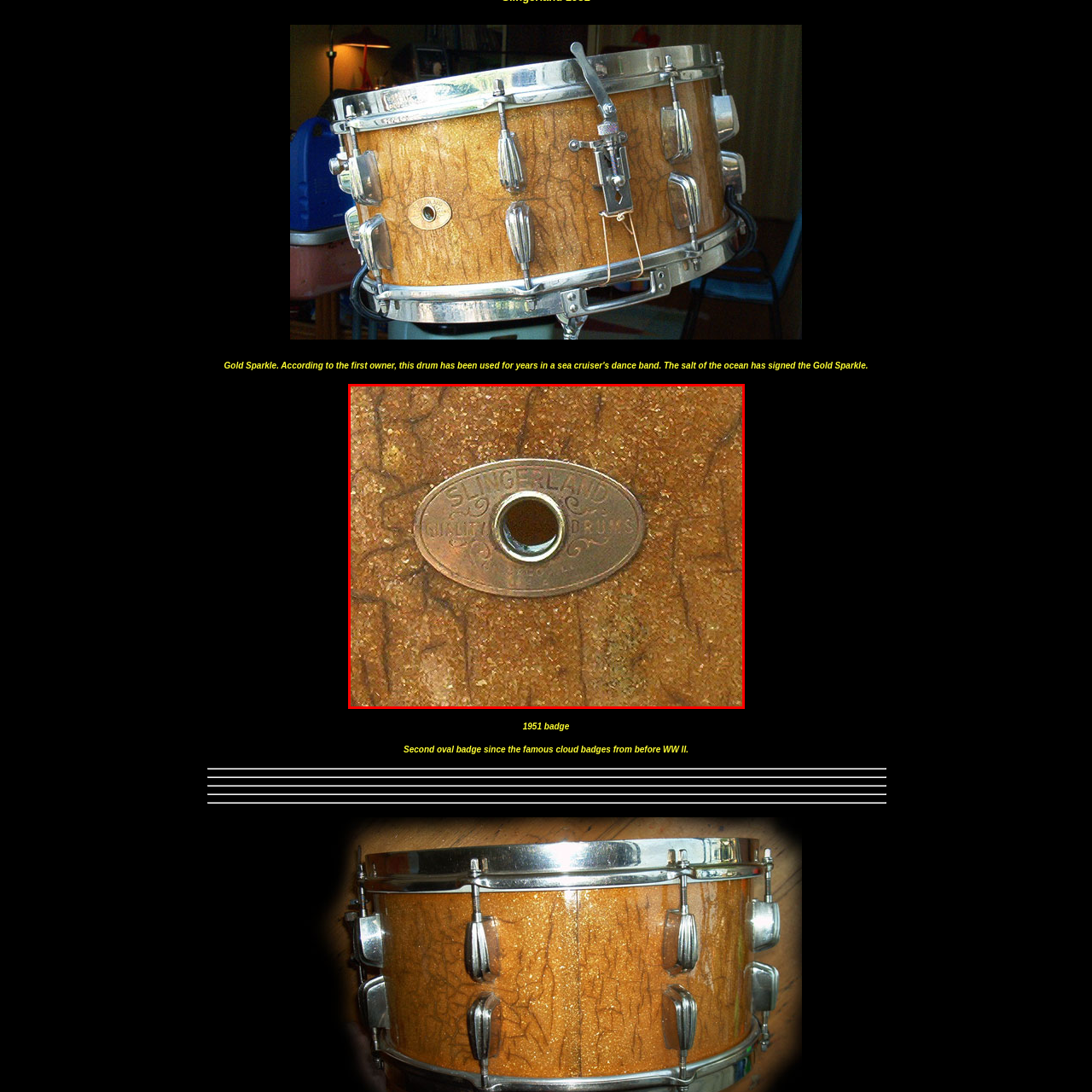Provide a thorough description of the image enclosed within the red border.

The image features a close-up of a metal badge or plate with the engraving "SLINGERLAND" prominently displayed at the top. Below the name, the words "QUALITY DRUMS" are inscribed, showcasing the brand's commitment to craftsmanship. The badge has a circular hole in its center, likely designed for mounting or attaching it to a drum. The background reveals a wooden surface, which provides a warm, textured contrast to the shiny metal badge. This image is likely representative of Slingerland, a renowned manufacturer known for its high-quality drums, and reflects the brand's legacy in the music industry.